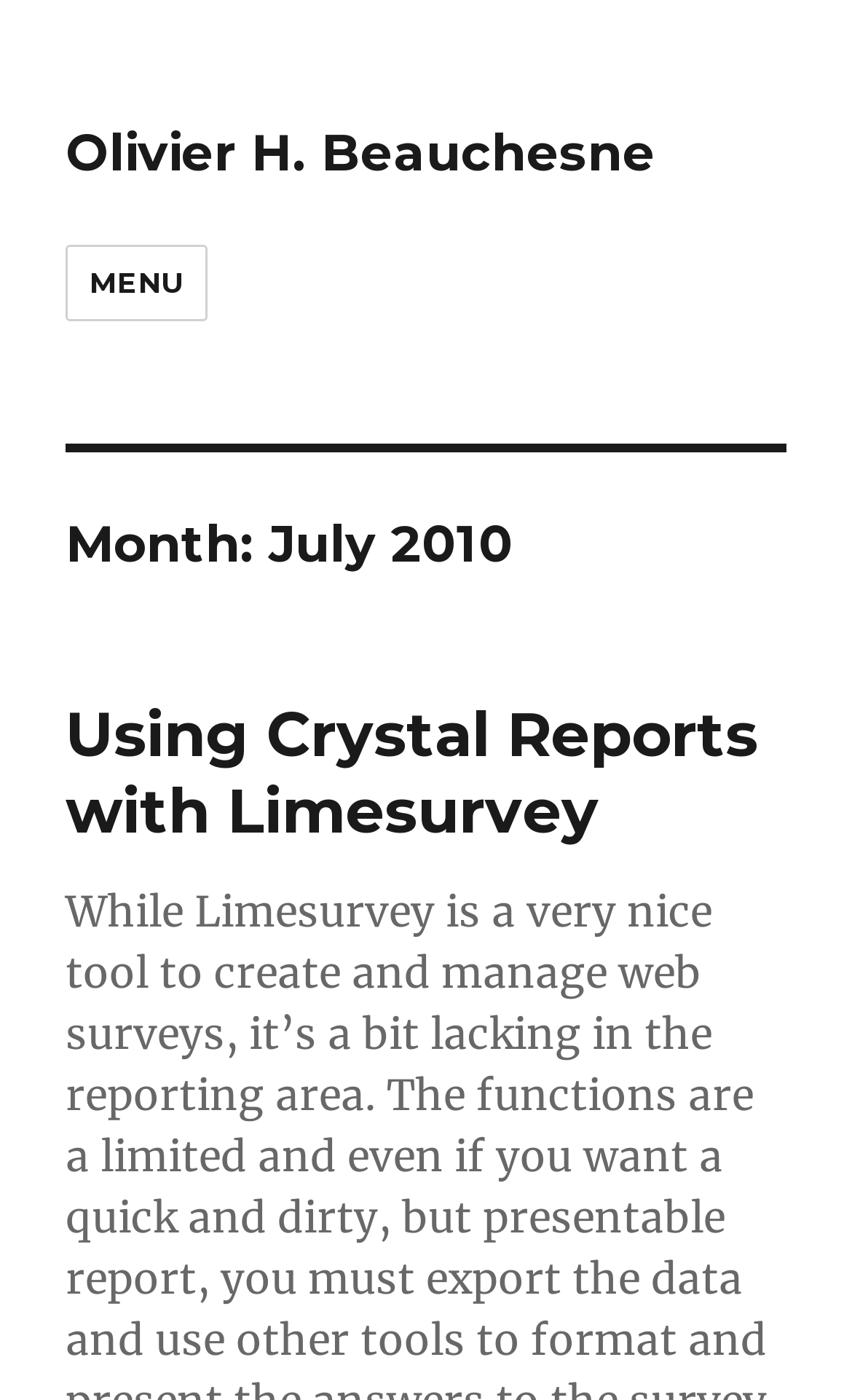Locate the bounding box of the UI element defined by this description: "Olivier H. Beauchesne". The coordinates should be given as four float numbers between 0 and 1, formatted as [left, top, right, bottom].

[0.077, 0.087, 0.769, 0.131]